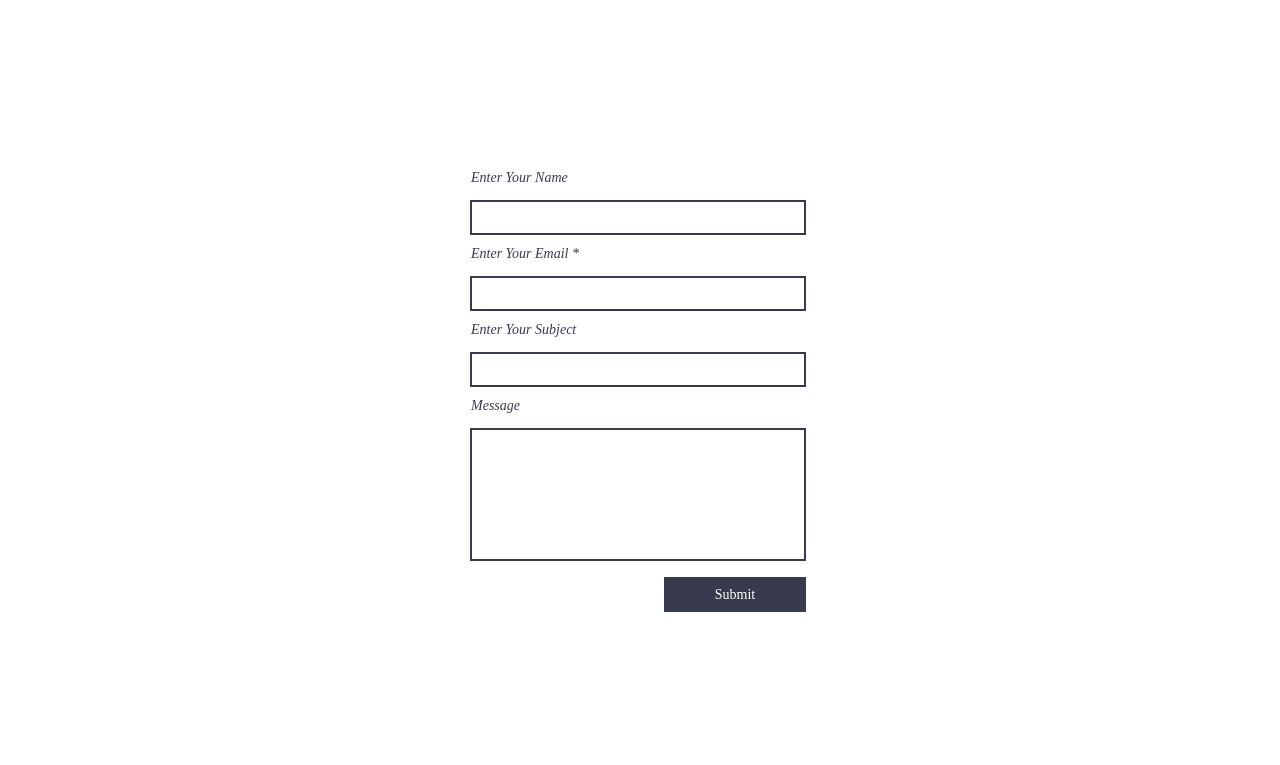What is the purpose of the button at the bottom?
Answer the question with as much detail as possible.

The button at the bottom of the form is labeled 'Submit' which suggests that its purpose is to submit the user's input data after filling out the form.